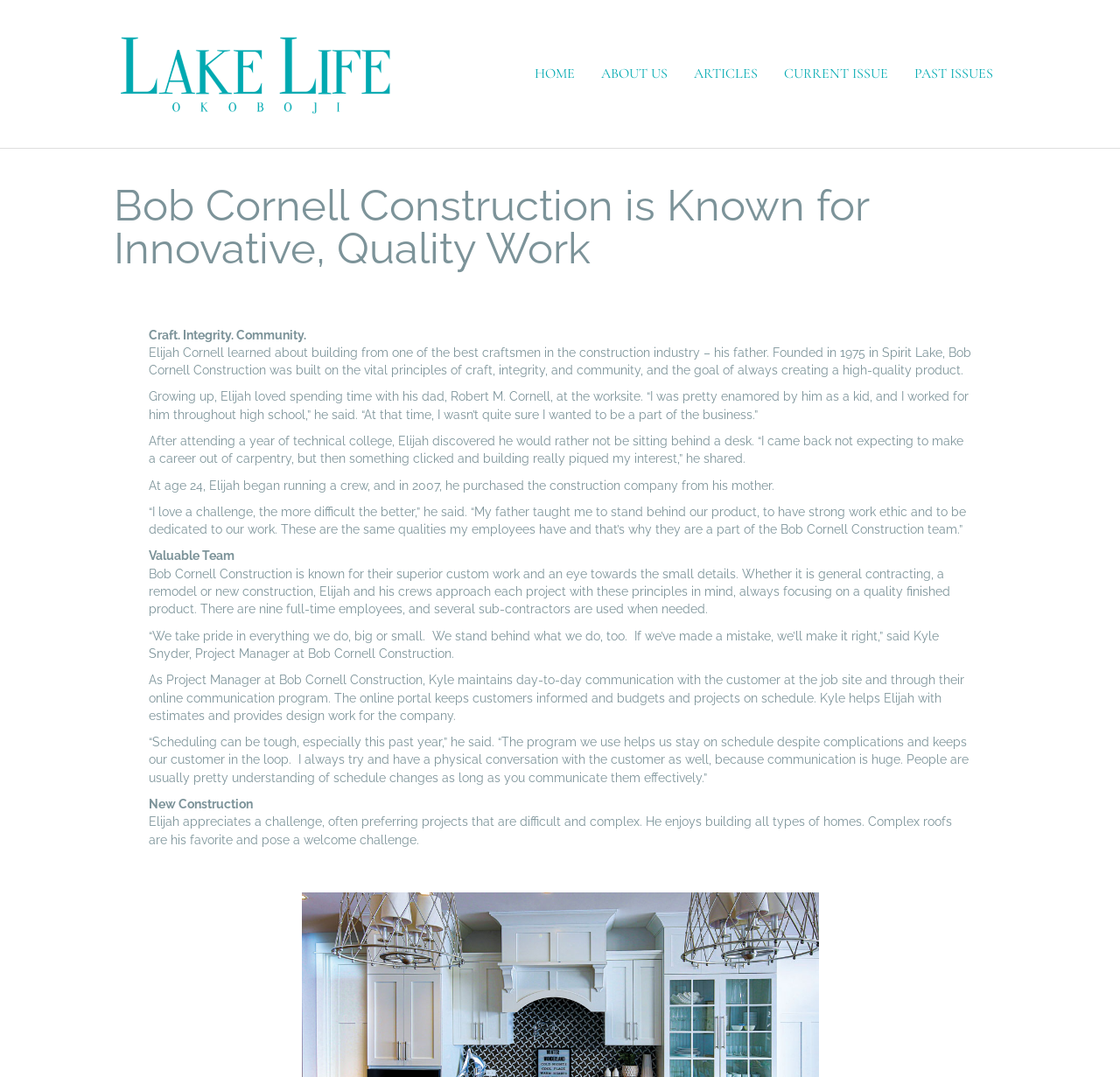Respond with a single word or short phrase to the following question: 
In what year did Elijah purchase the construction company from his mother?

2007